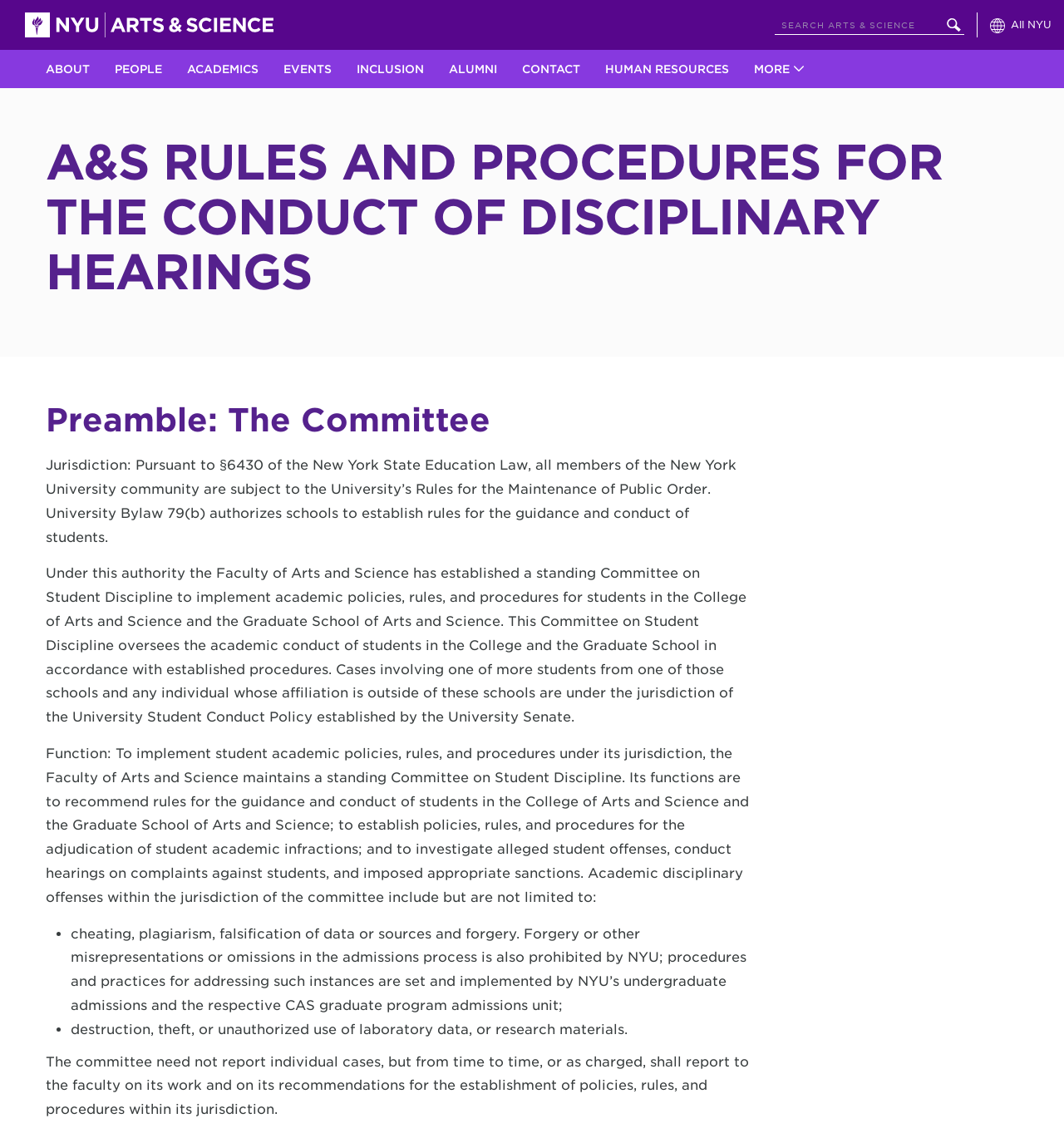Identify the bounding box coordinates of the section to be clicked to complete the task described by the following instruction: "Search NYU". The coordinates should be four float numbers between 0 and 1, formatted as [left, top, right, bottom].

[0.728, 0.008, 0.906, 0.031]